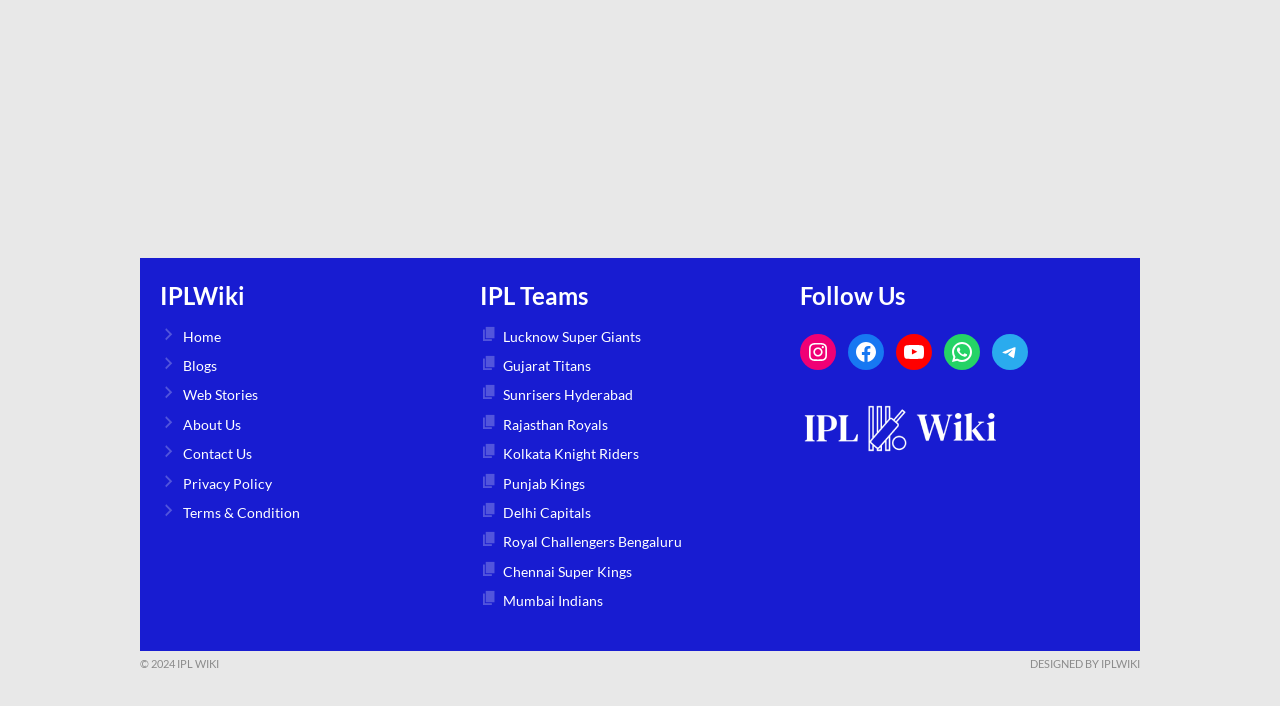Provide the bounding box coordinates of the HTML element this sentence describes: "Home". The bounding box coordinates consist of four float numbers between 0 and 1, i.e., [left, top, right, bottom].

[0.143, 0.464, 0.172, 0.488]